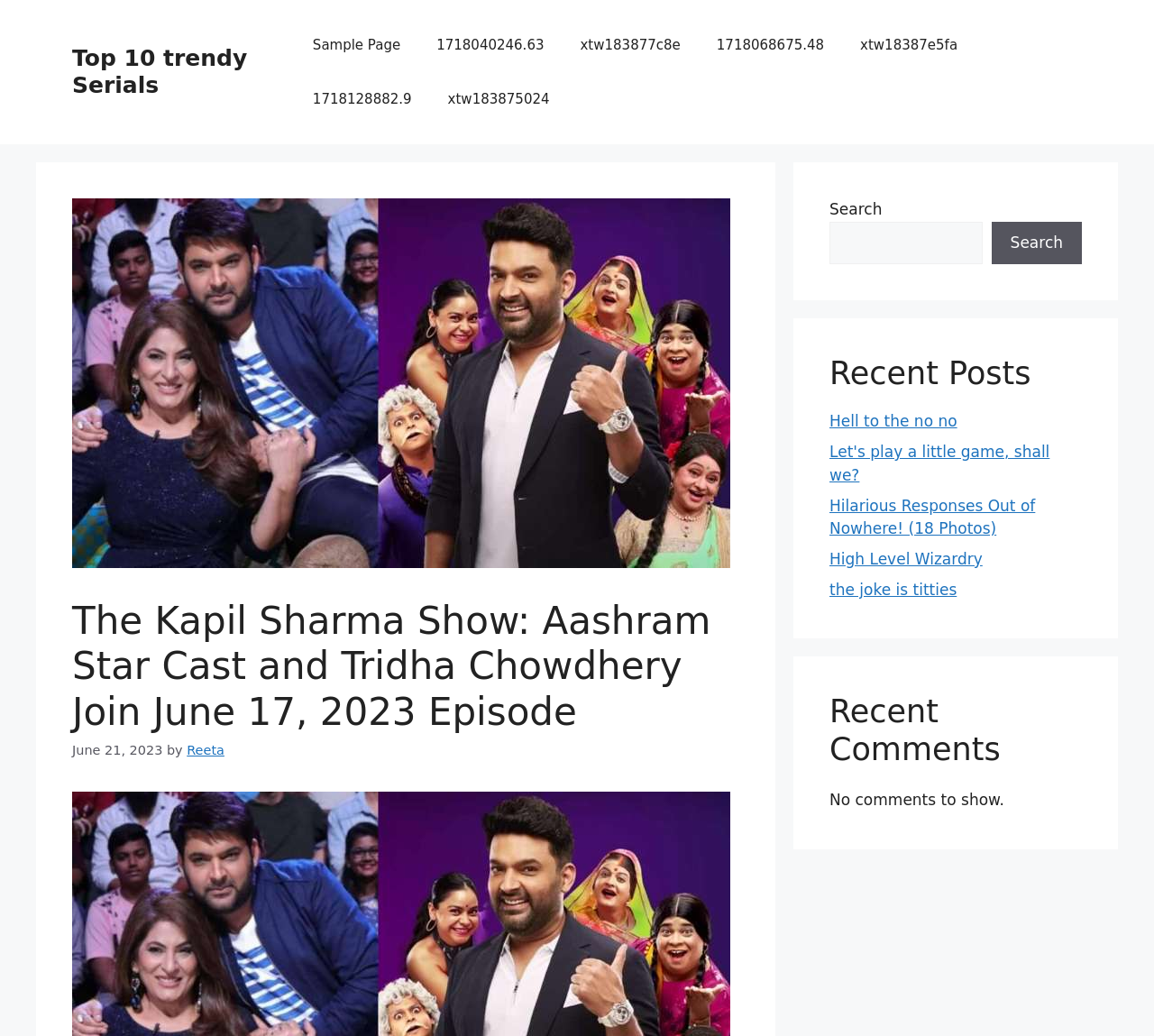Please identify the bounding box coordinates of the region to click in order to complete the task: "Visit the Sample Page". The coordinates must be four float numbers between 0 and 1, specified as [left, top, right, bottom].

[0.255, 0.017, 0.363, 0.07]